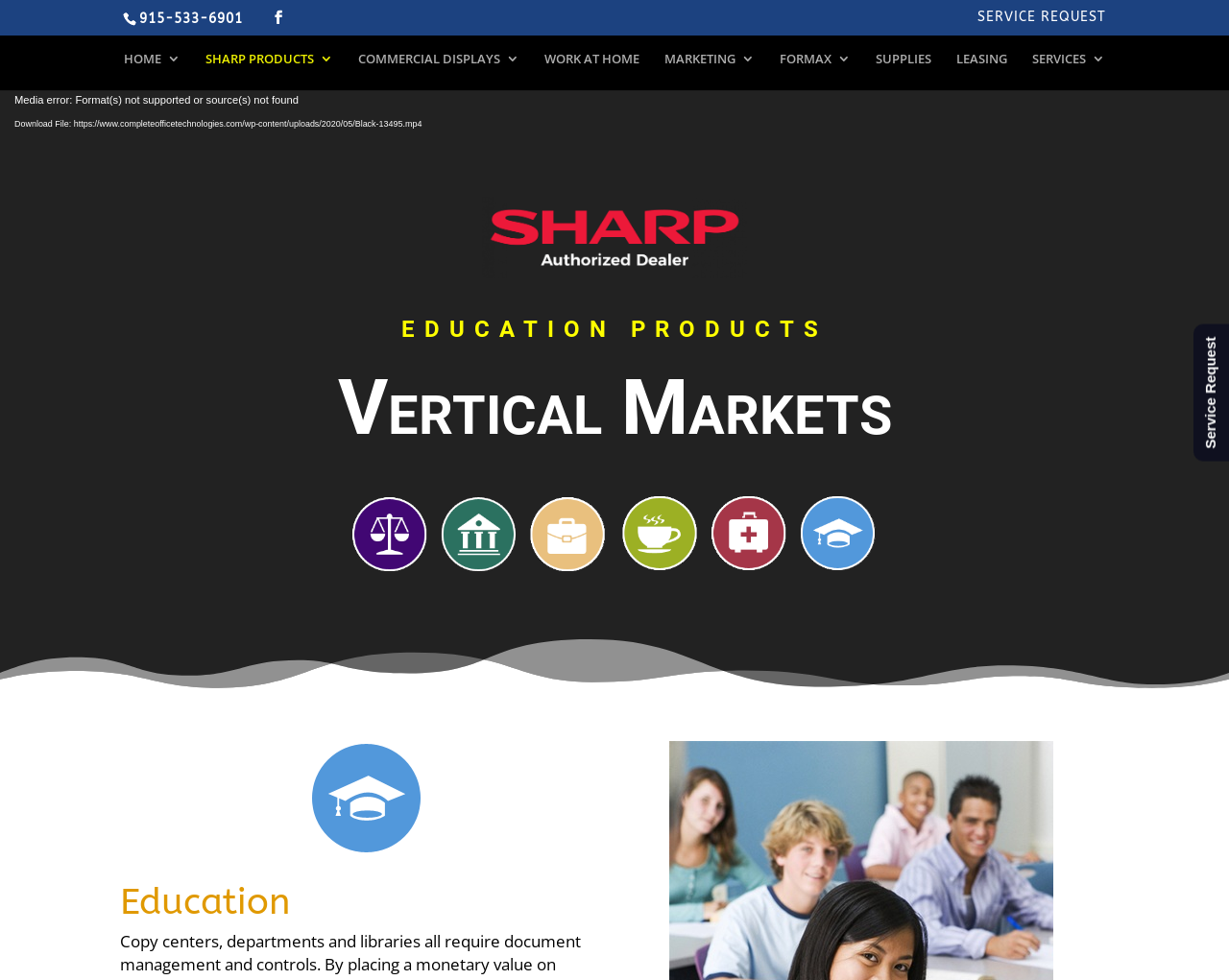Please answer the following query using a single word or phrase: 
What is the category below 'SHARP PRODUCTS'?

COMMERCIAL DISPLAYS